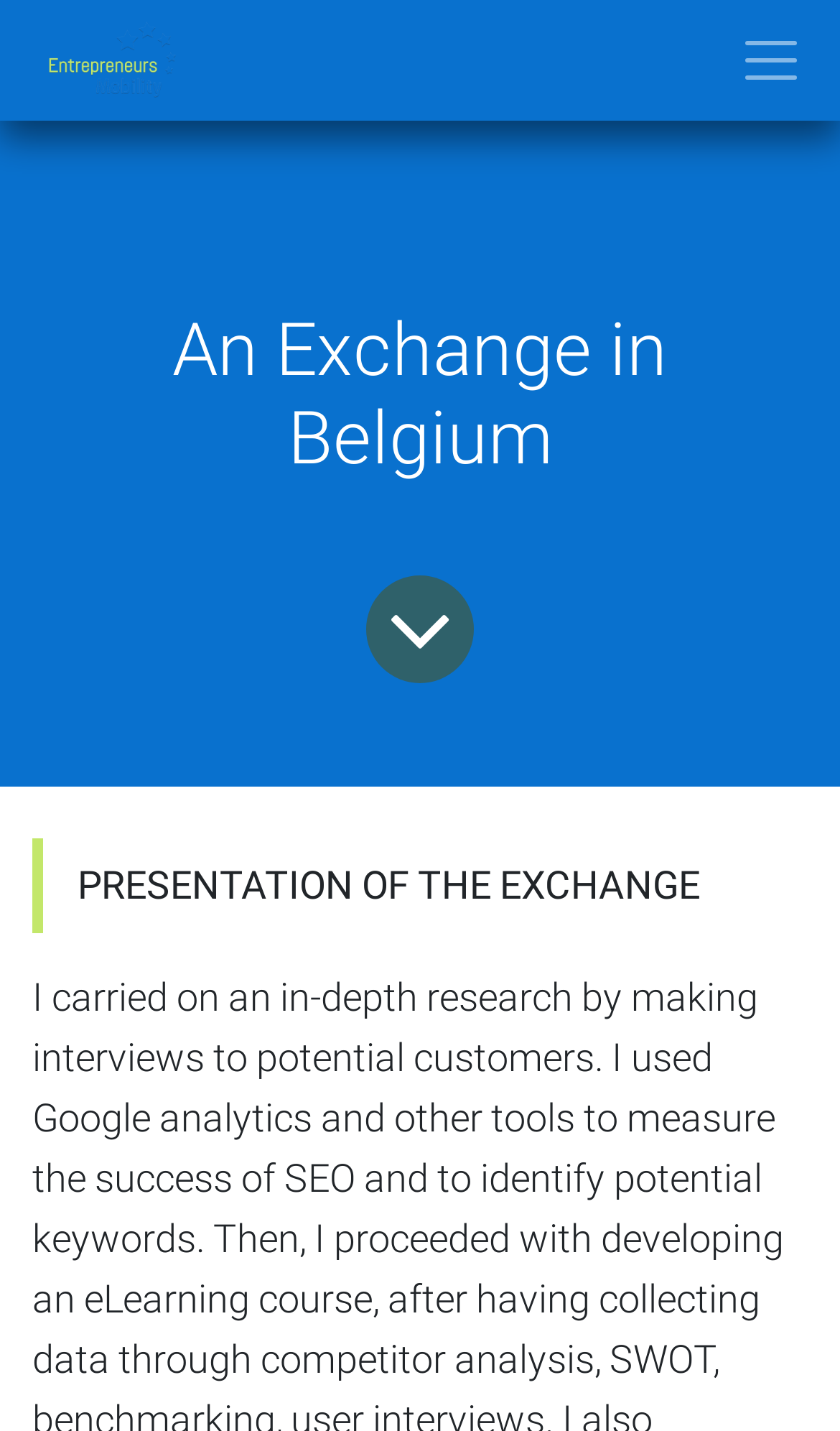What is the main topic of the webpage?
Please provide a comprehensive answer based on the contents of the image.

The main topic of the webpage is 'An Exchange in Belgium', which is indicated by the static text element with the same content, located at the top center of the webpage.